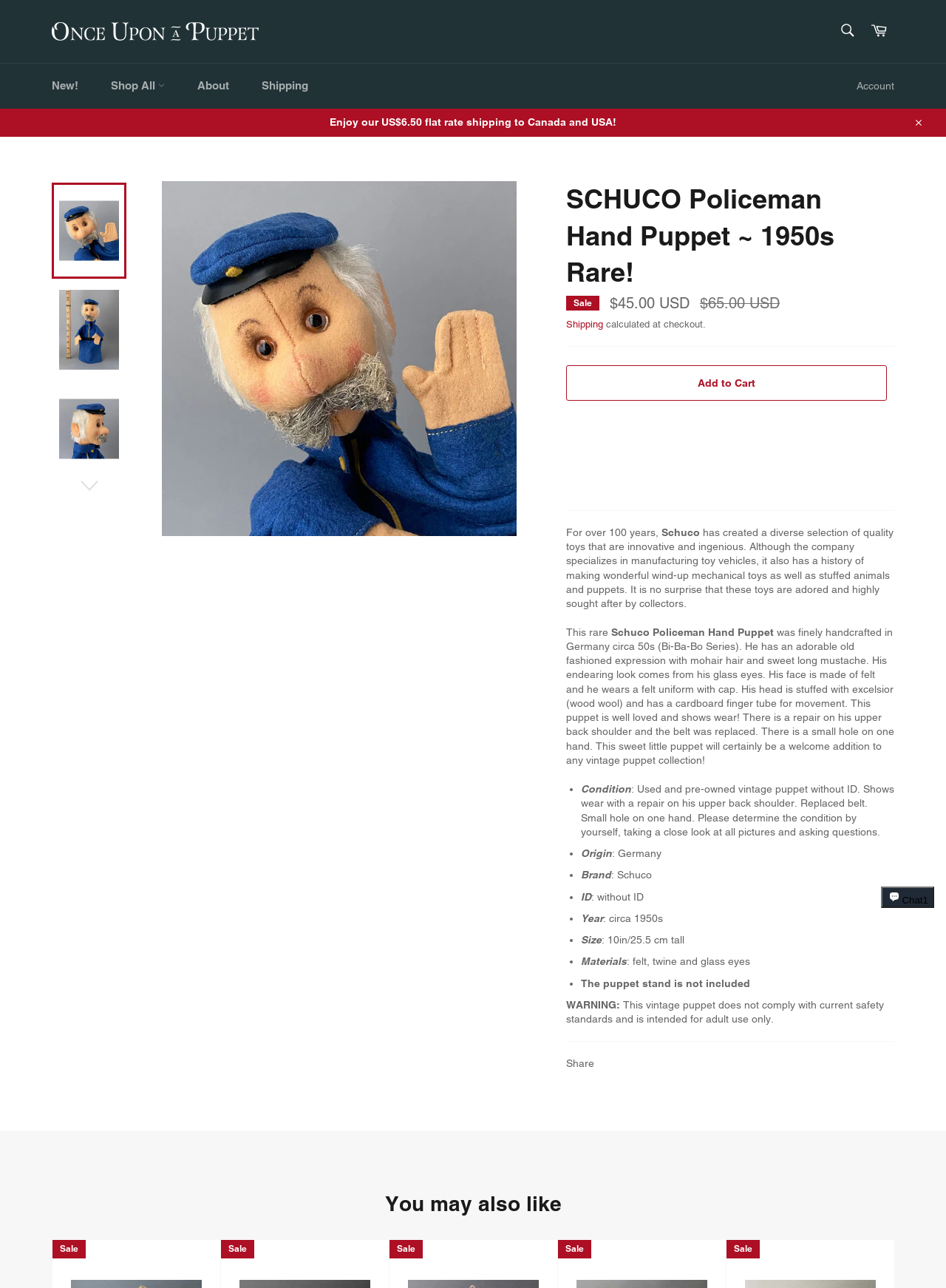Respond with a single word or short phrase to the following question: 
What is the price of the SCHUCO Policeman Hand Puppet?

$45.00 USD